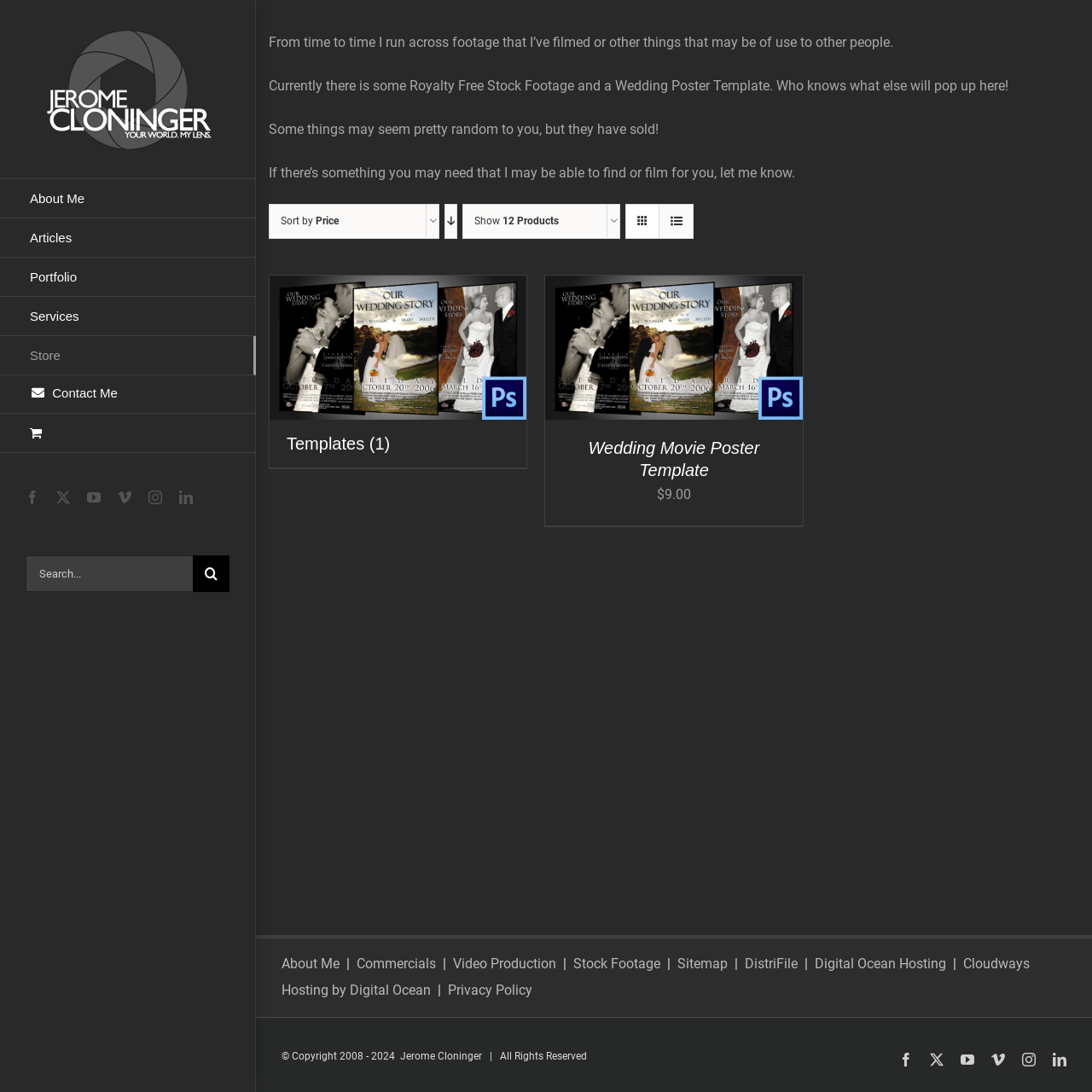From the element description Wedding Movie Poster Template, predict the bounding box coordinates of the UI element. The coordinates must be specified in the format (top-left x, top-left y, bottom-right x, bottom-right y) and should be within the 0 to 1 range.

[0.539, 0.401, 0.696, 0.439]